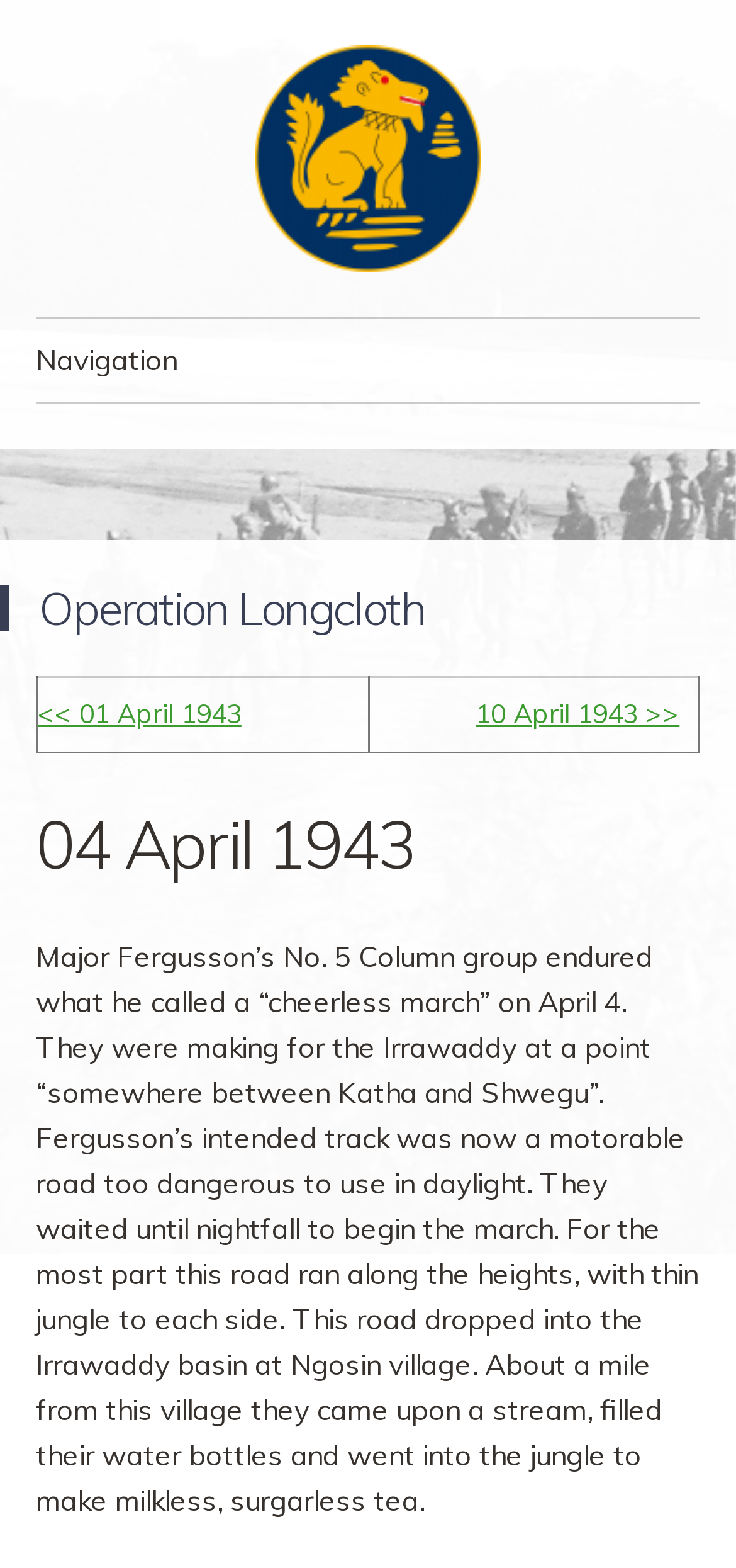Using the provided element description, identify the bounding box coordinates as (top-left x, top-left y, bottom-right x, bottom-right y). Ensure all values are between 0 and 1. Description: << 01 April 1943

[0.051, 0.444, 0.328, 0.466]